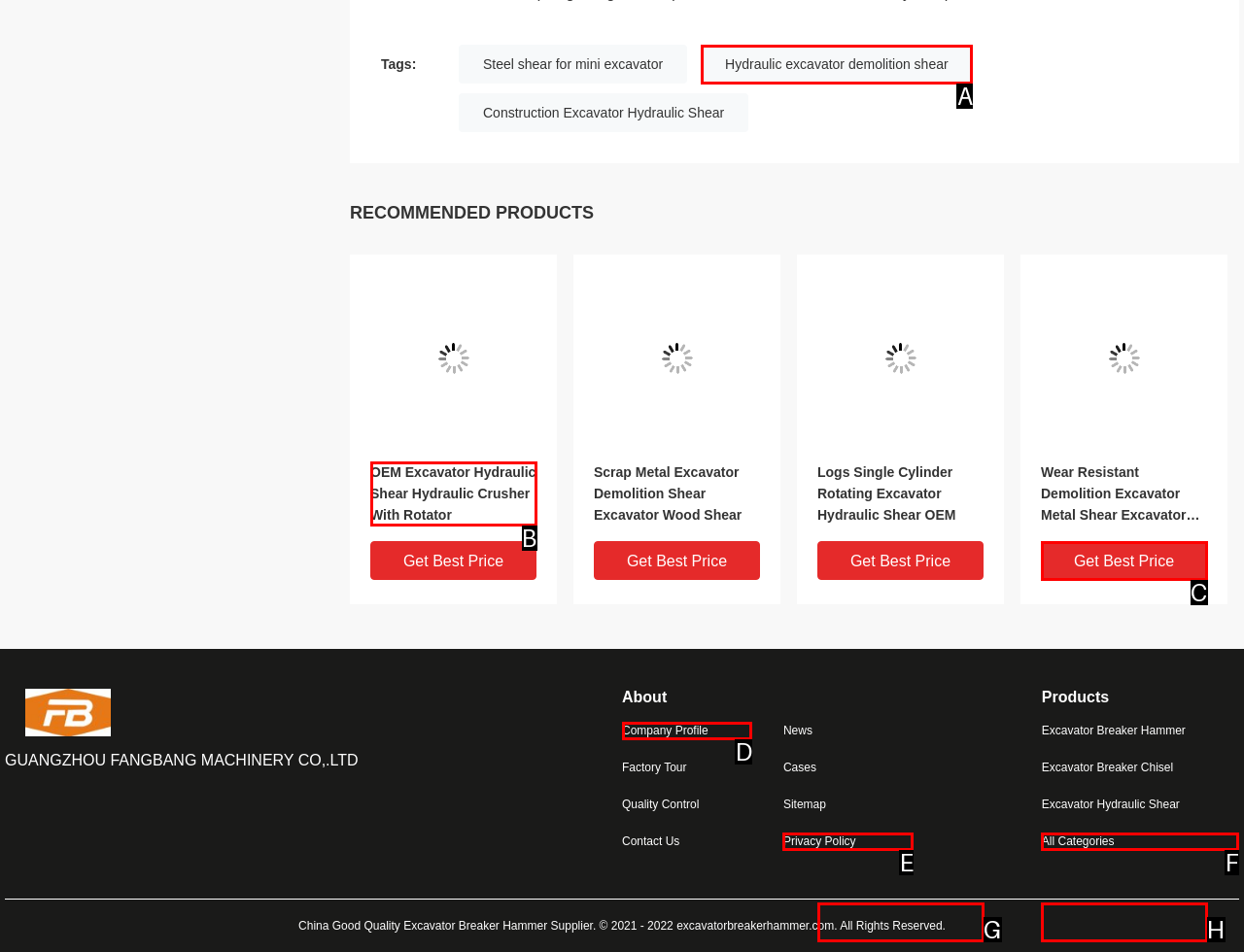Please select the letter of the HTML element that fits the description: Privacy/Copyright/Trademark Policy. Answer with the option's letter directly.

None